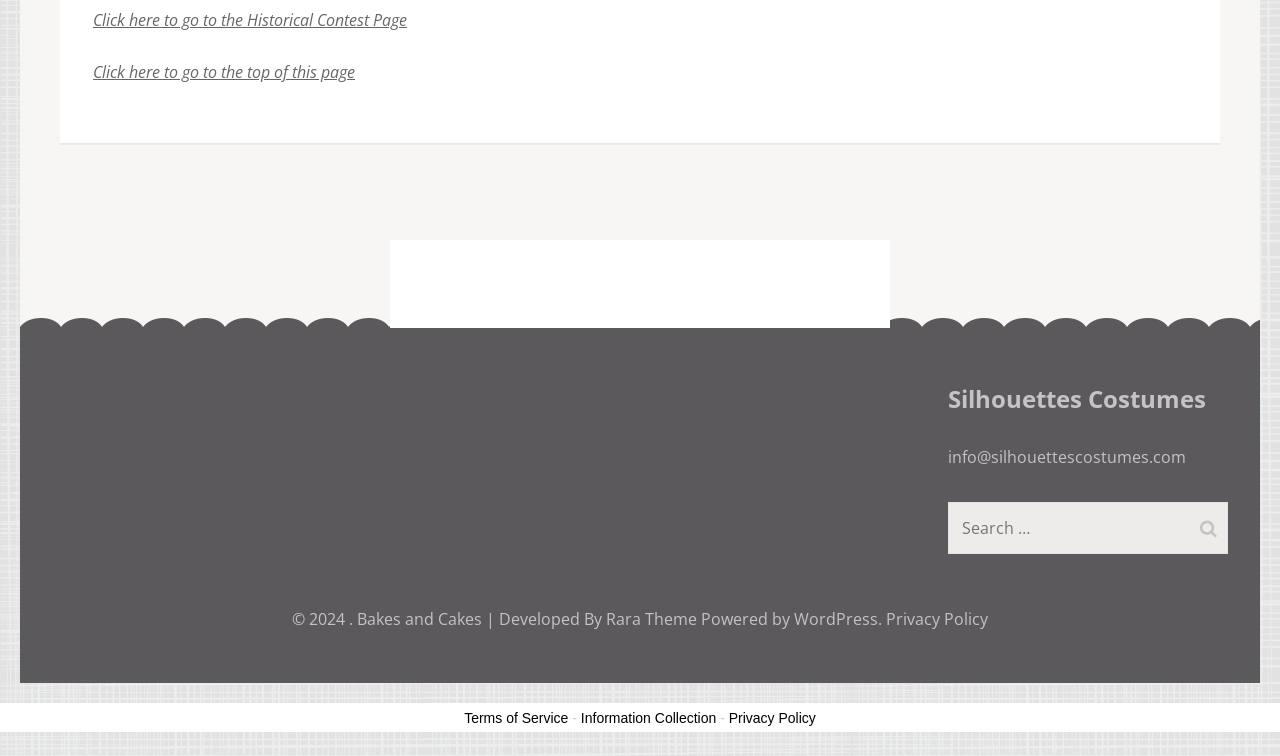Kindly determine the bounding box coordinates for the clickable area to achieve the given instruction: "Check Privacy Policy".

[0.692, 0.805, 0.772, 0.834]